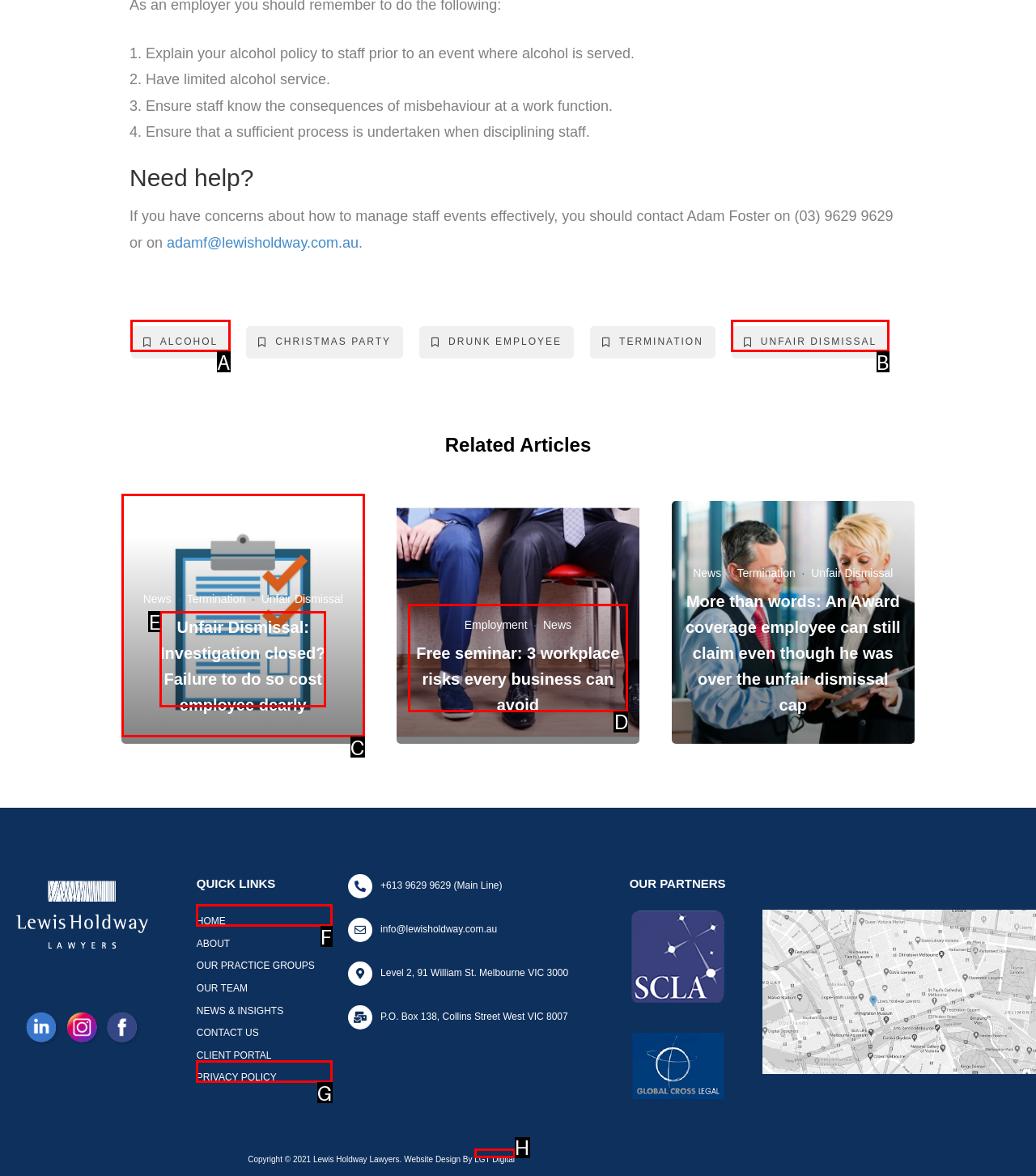To complete the task: View 'Free seminar: 3 workplace risks every business can avoid', select the appropriate UI element to click. Respond with the letter of the correct option from the given choices.

D